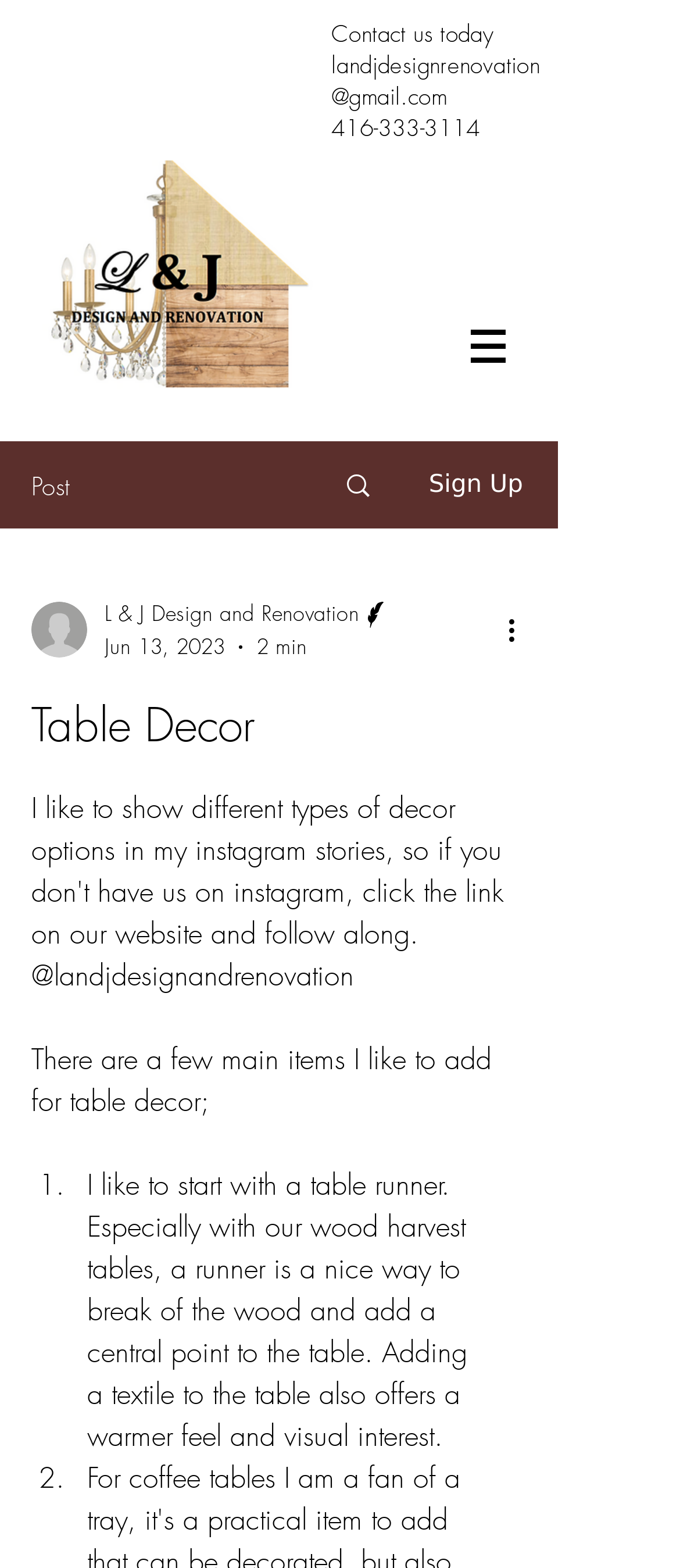What is the company's email address?
Refer to the image and provide a concise answer in one word or phrase.

landjdesignrenovation@gmail.com